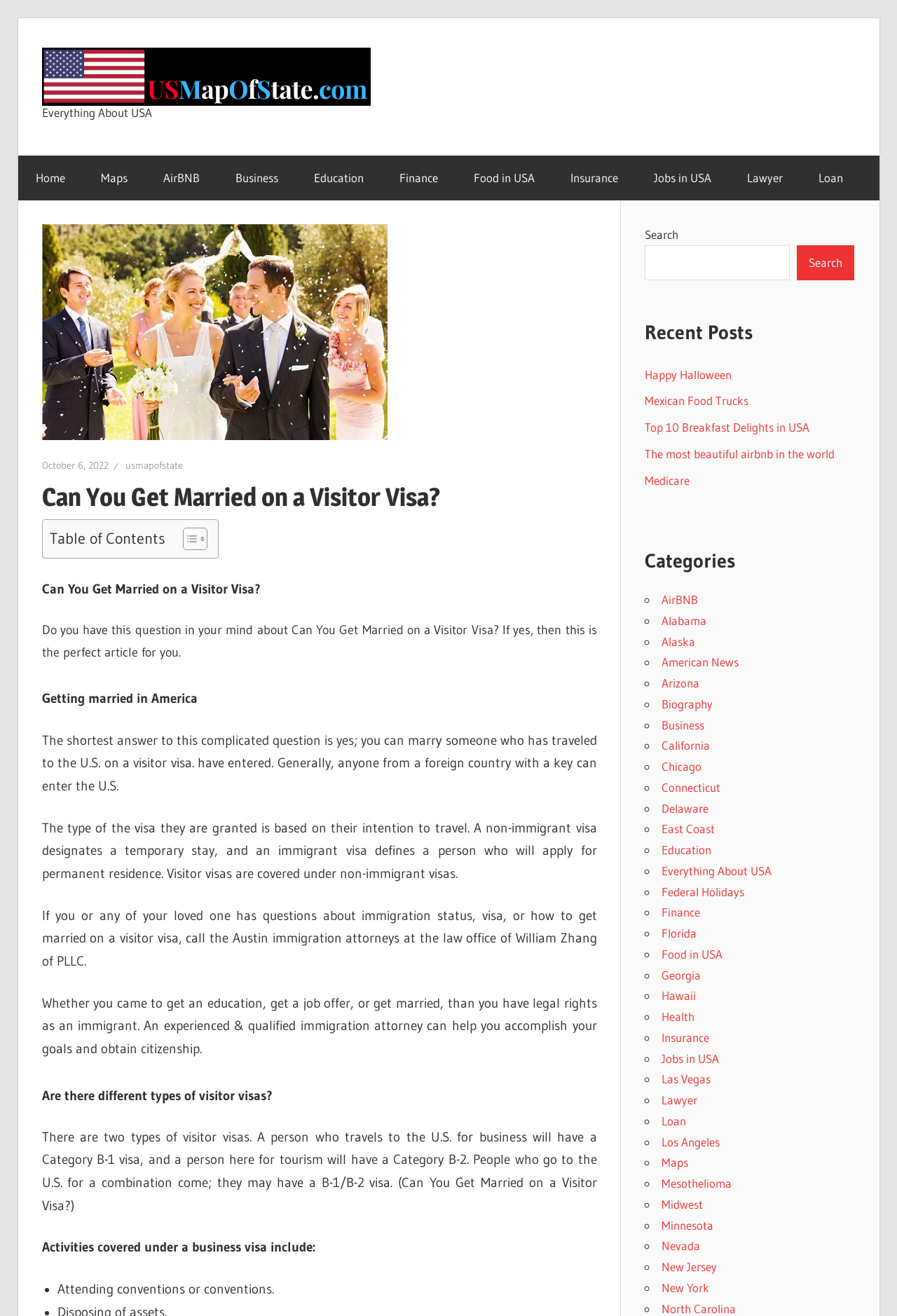Provide a thorough summary of the webpage.

This webpage is about getting married on a visitor visa in the United States. At the top, there is a navigation menu with links to various sections, including "Home", "Maps", "AirBNB", "Business", "Education", and more. Below the navigation menu, there is a logo of "US Map Of State" and a heading that reads "Everything About USA".

The main content of the webpage is divided into sections, each with a heading. The first section is an introduction to the topic of getting married on a visitor visa, followed by a section titled "Getting married in America" that provides general information about marrying someone who has traveled to the US on a visitor visa.

The next section is titled "Are there different types of visitor visas?" and explains the two types of visitor visas: B-1 for business and B-2 for tourism. This section also lists activities covered under a business visa.

The webpage also features a search bar and a section titled "Recent Posts" that lists several links to recent articles, including "Happy Halloween", "Mexican Food Trucks", and "Top 10 Breakfast Delights in USA". Additionally, there is a section titled "Categories" that lists various categories, including "AirBNB", "Alabama", "Alaska", and more, each with a link to related content.

Throughout the webpage, there are several images, including a logo of "us map of state" and icons for the search bar and toggle table of content button. The overall layout is organized, with clear headings and concise text, making it easy to navigate and read.